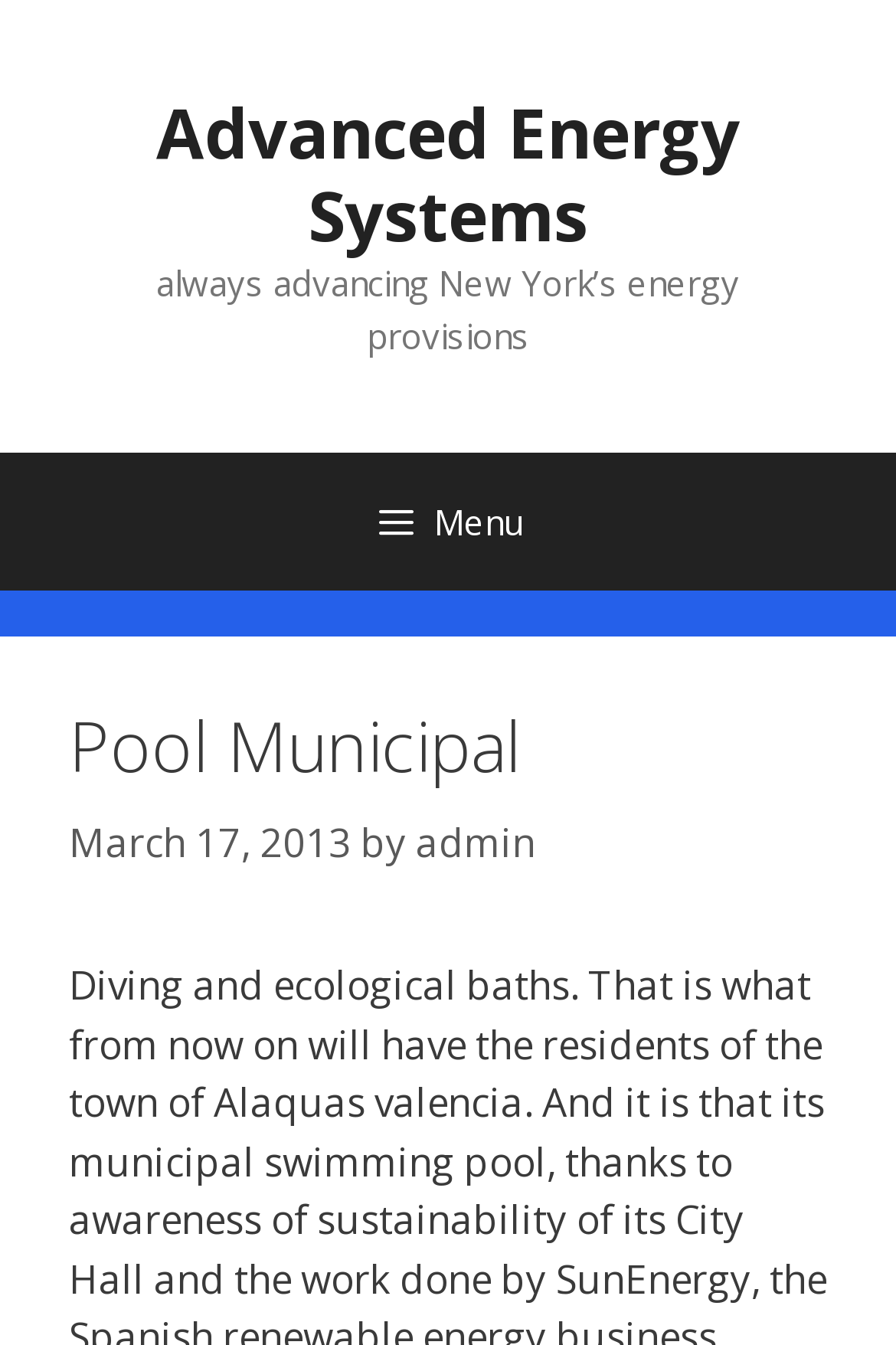What is the name of the website?
Based on the image, give a one-word or short phrase answer.

Pool Municipal